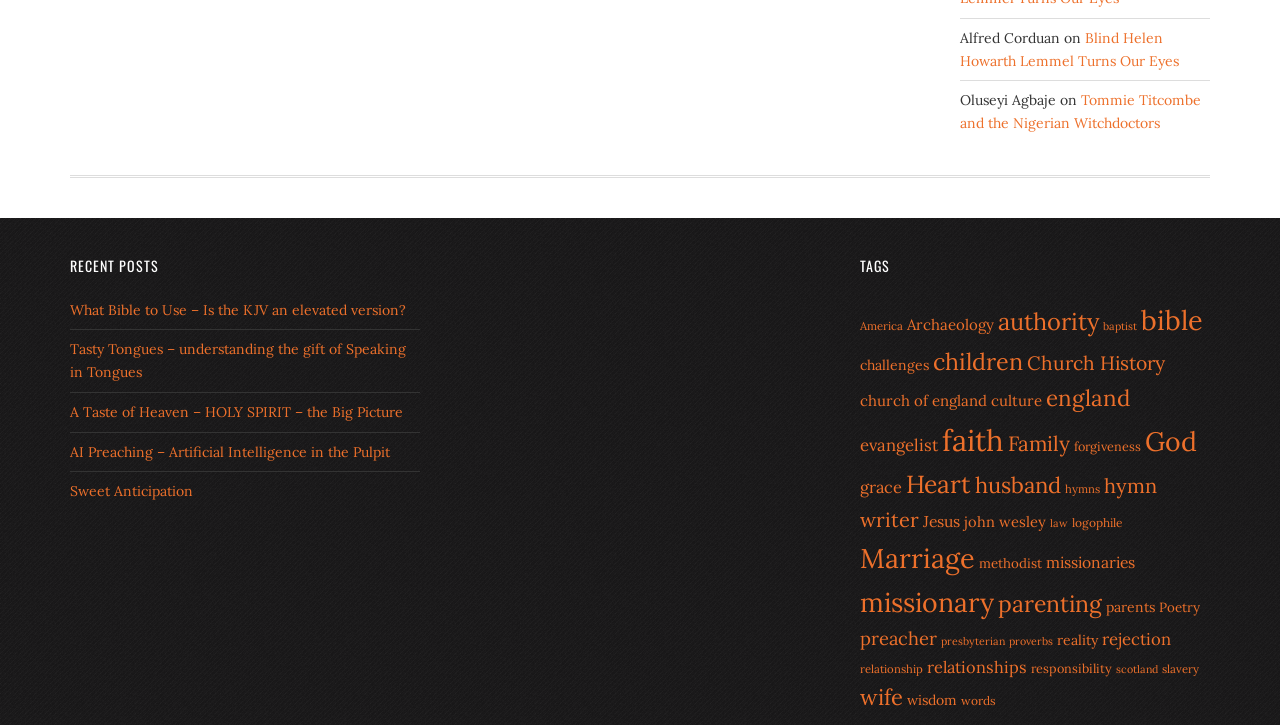Identify the bounding box coordinates of the clickable region required to complete the instruction: "Click on the 'Blind Helen Howarth Lemmel Turns Our Eyes' link". The coordinates should be given as four float numbers within the range of 0 and 1, i.e., [left, top, right, bottom].

[0.75, 0.04, 0.921, 0.096]